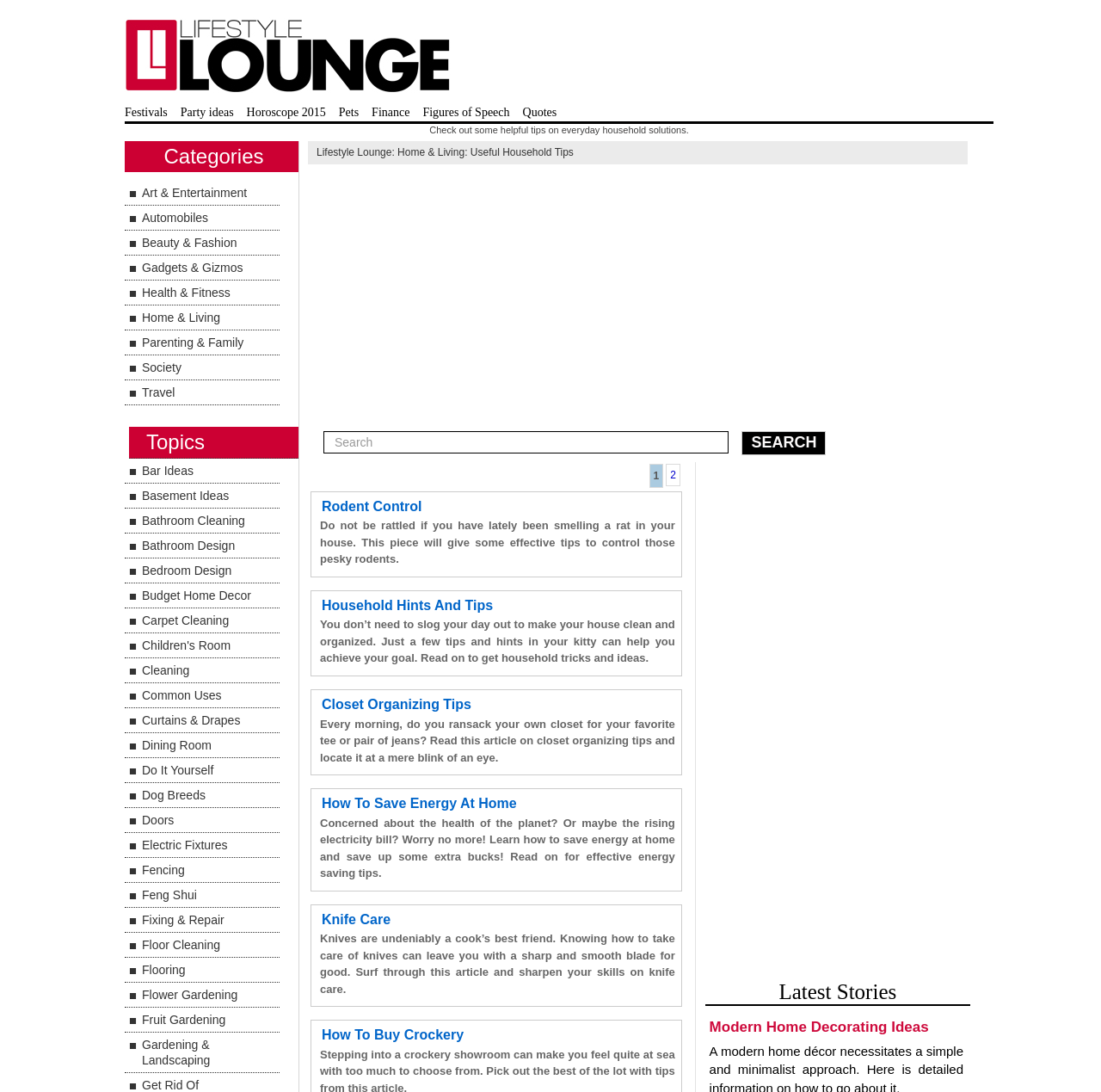What is the purpose of the search bar?
Refer to the image and provide a concise answer in one word or phrase.

To search the website